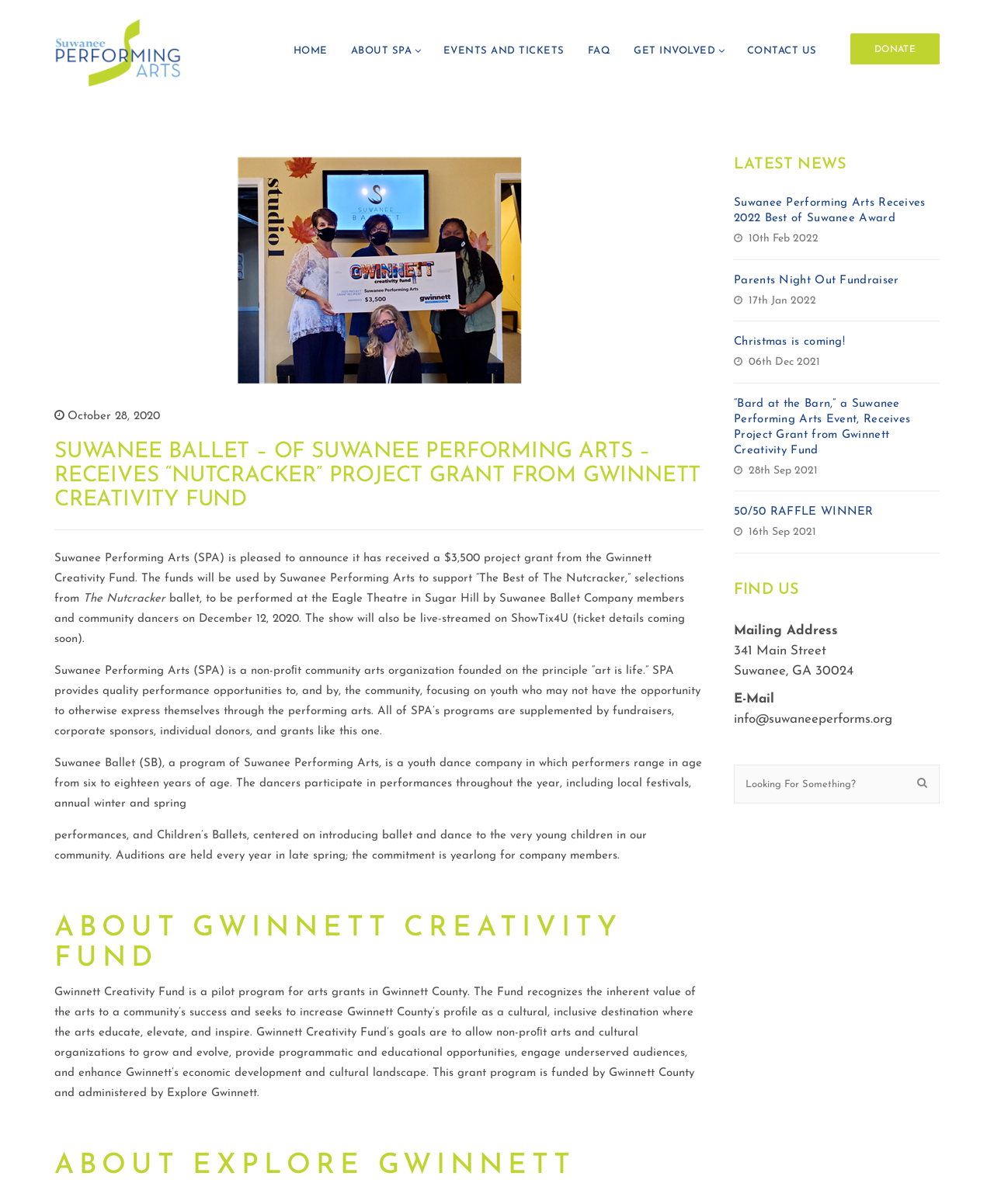Please identify the bounding box coordinates of the area that needs to be clicked to follow this instruction: "Search for something".

[0.739, 0.635, 0.945, 0.668]